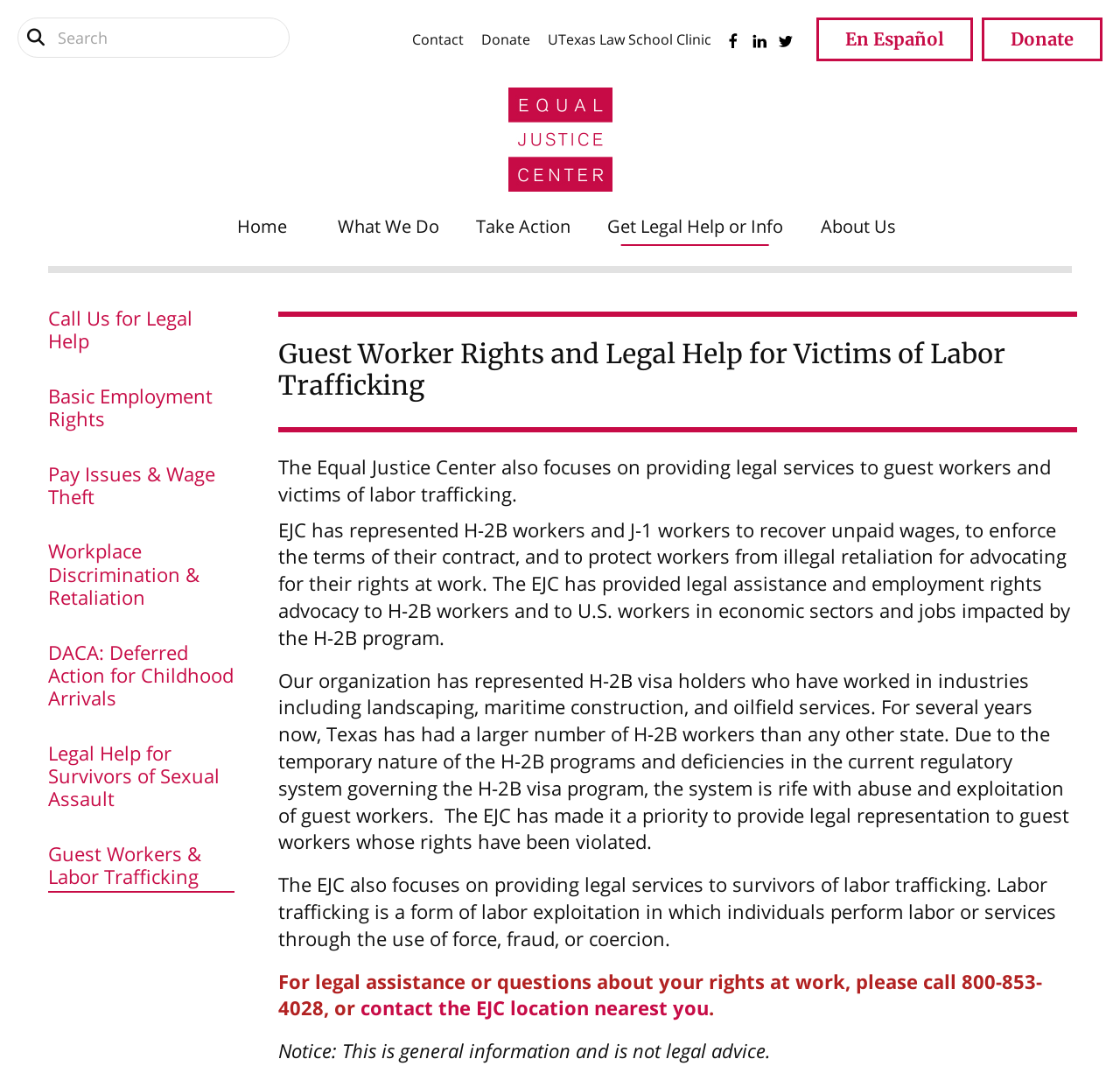Please predict the bounding box coordinates of the element's region where a click is necessary to complete the following instruction: "Learn about guest worker rights". The coordinates should be represented by four float numbers between 0 and 1, i.e., [left, top, right, bottom].

[0.249, 0.317, 0.957, 0.376]